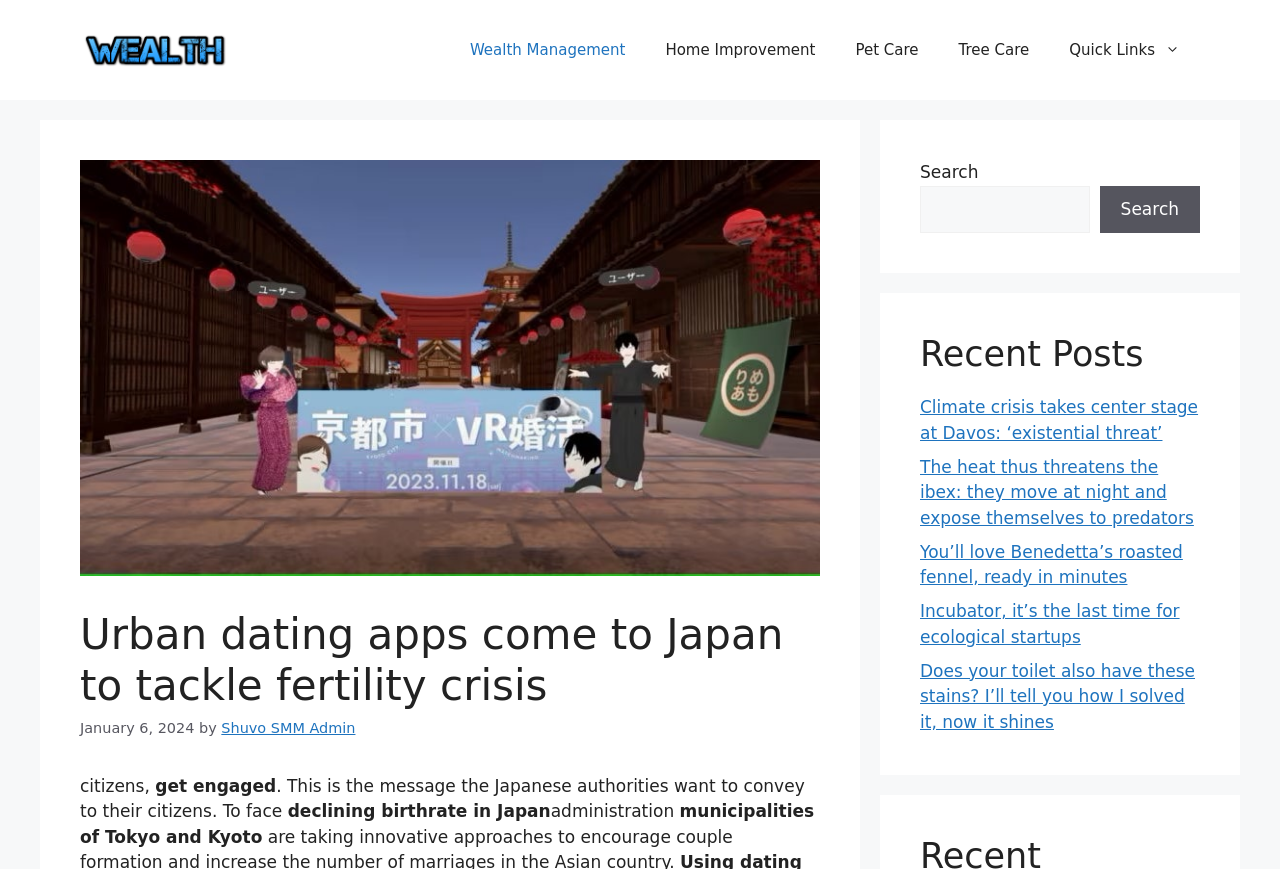What is the author of the article?
Kindly give a detailed and elaborate answer to the question.

The article mentions 'by Shuvo SMM Admin', which indicates that Shuvo SMM Admin is the author of the article.